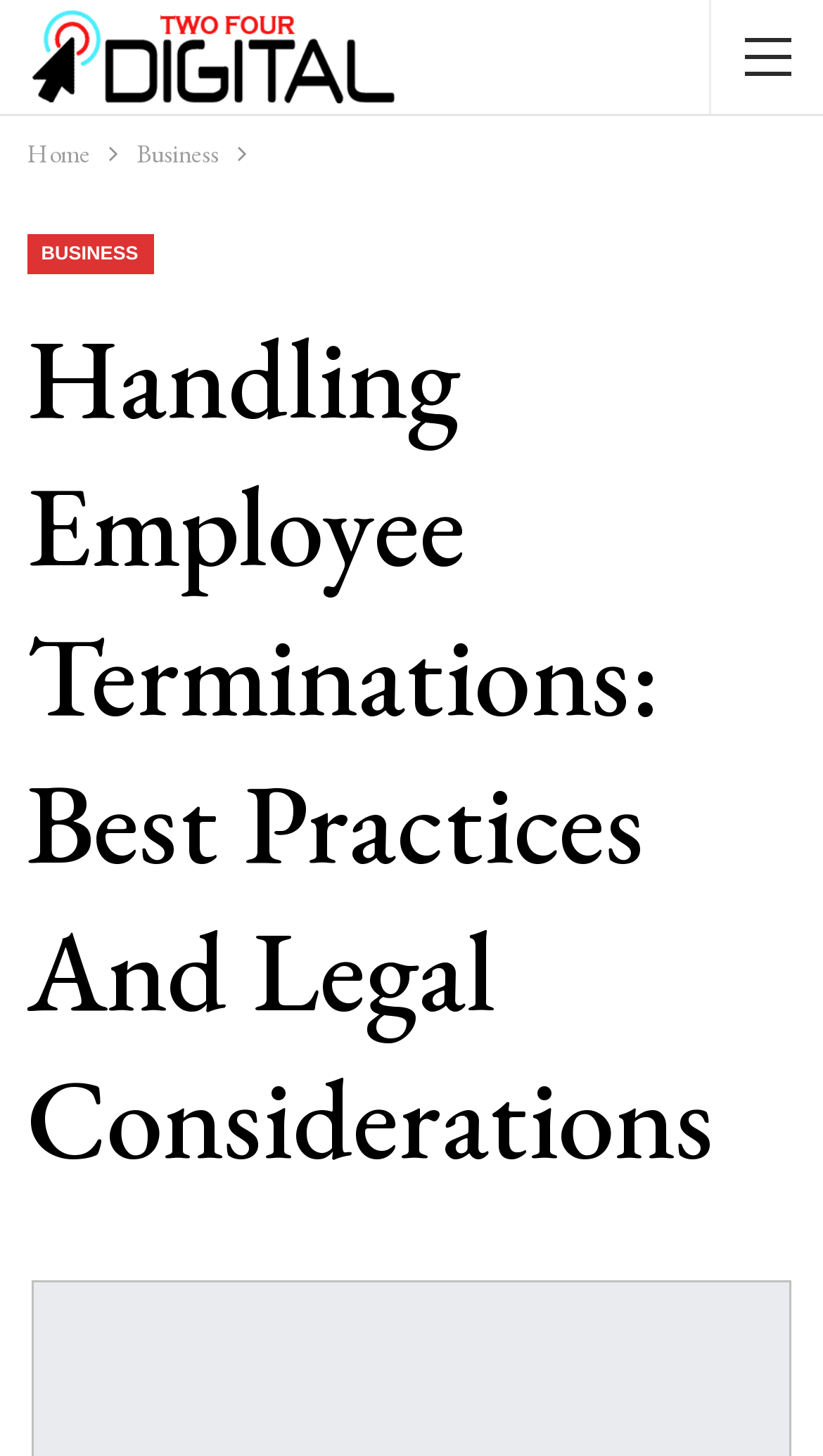Find the main header of the webpage and produce its text content.

Handling Employee Terminations: Best Practices And Legal Considerations